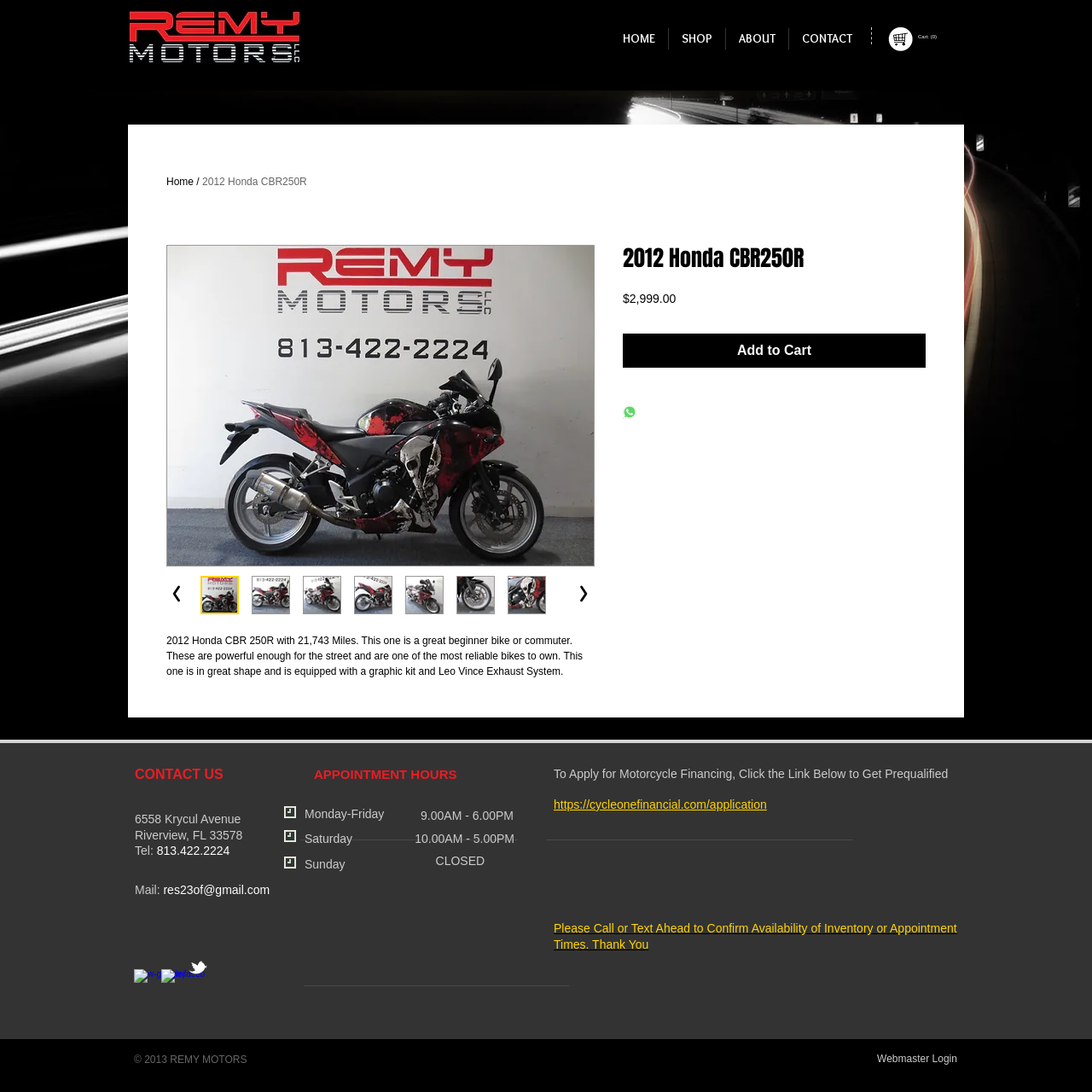What is the address of the dealership?
Please elaborate on the answer to the question with detailed information.

I found the answer by looking at the contact information section of the webpage, which displays the address of the dealership as 6558 Krycul Avenue, Riverview, FL 33578.